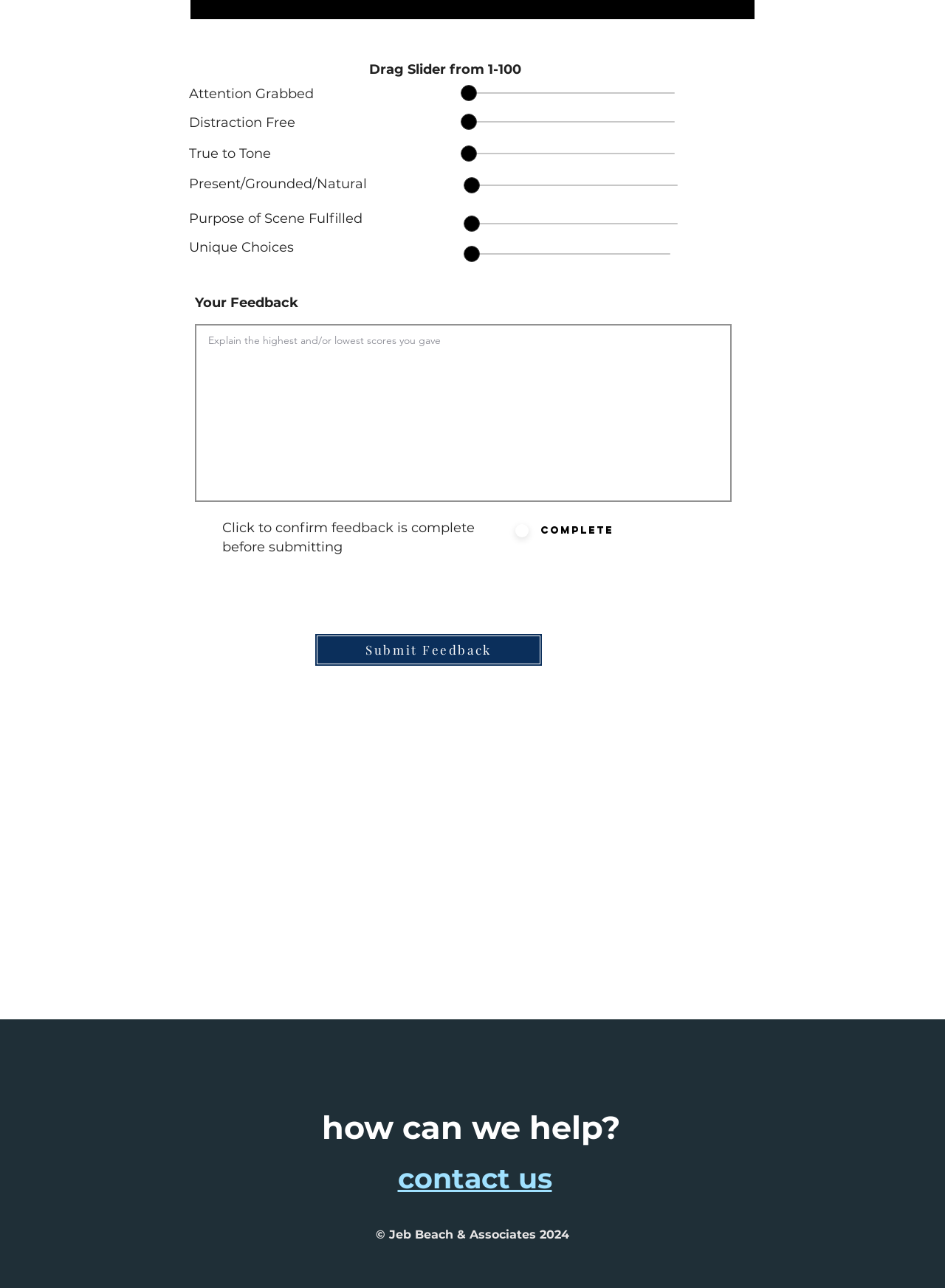Given the description "Submit Feedback", determine the bounding box of the corresponding UI element.

[0.333, 0.491, 0.574, 0.517]